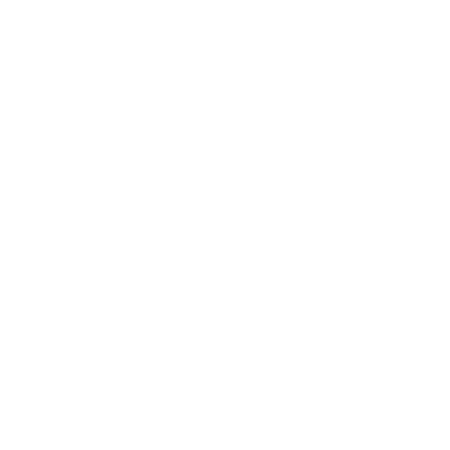What is the title of the image?
Based on the visual, give a brief answer using one word or a short phrase.

Garage Door Repair Replacement Pittsburgh